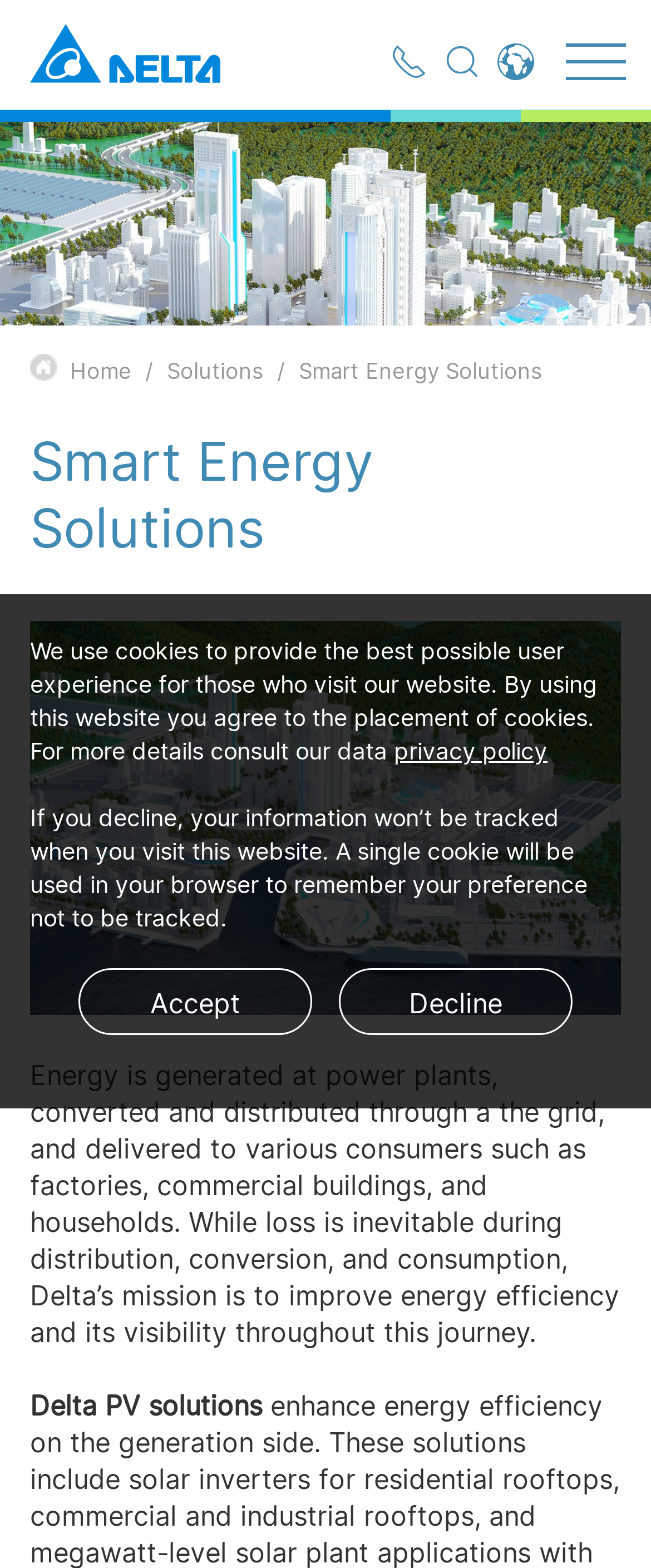Answer the following inquiry with a single word or phrase:
What is the topic of the paragraph below the image?

Energy efficiency